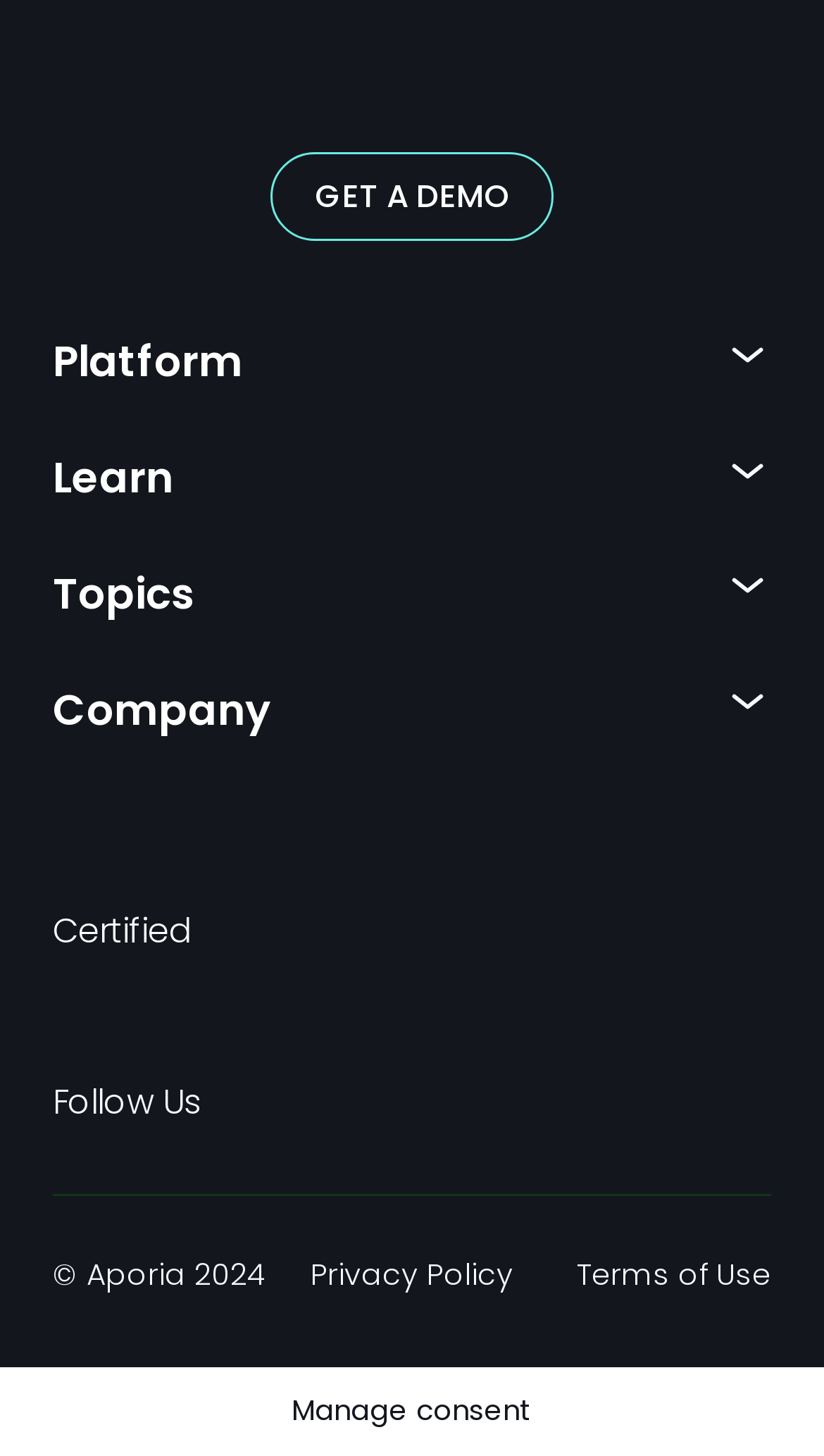What is the name of the academy mentioned in the webpage? Analyze the screenshot and reply with just one word or a short phrase.

Generative AI Academy